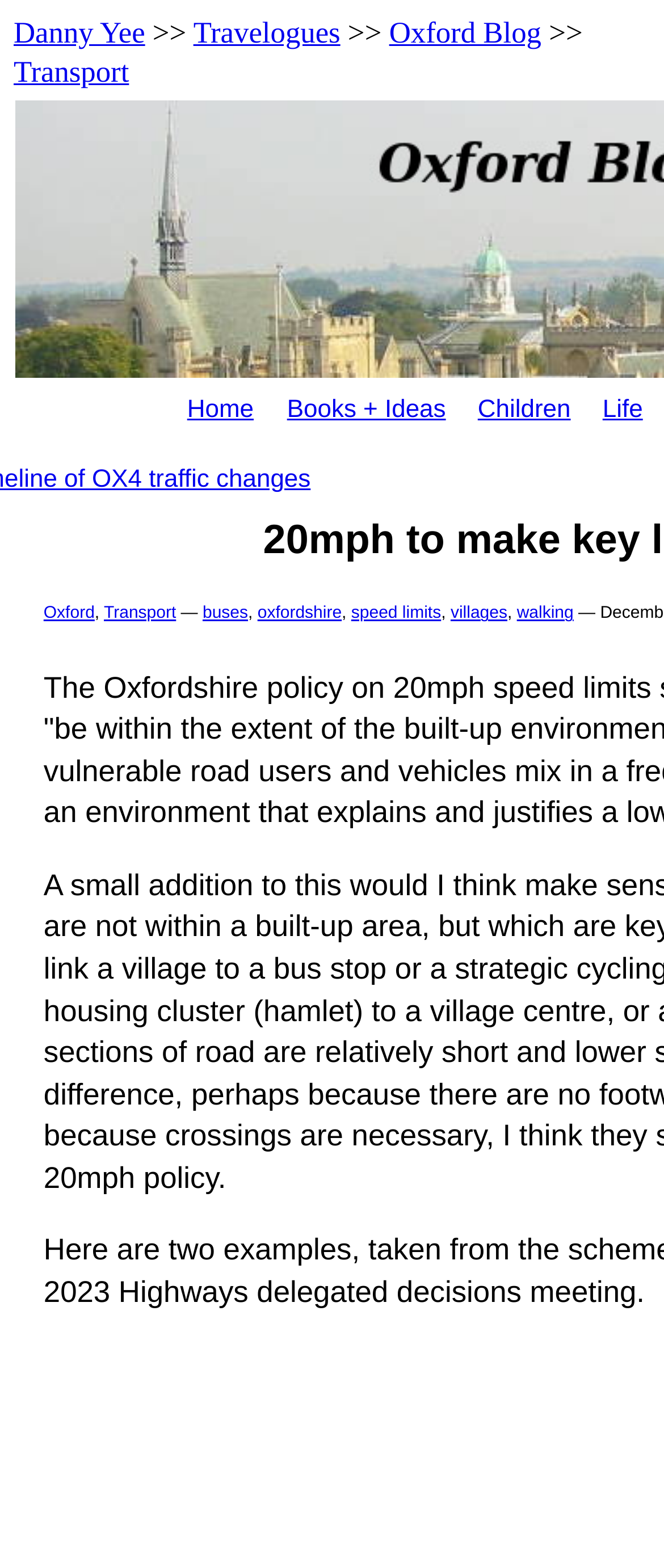Extract the heading text from the webpage.

20mph to make key links accessible